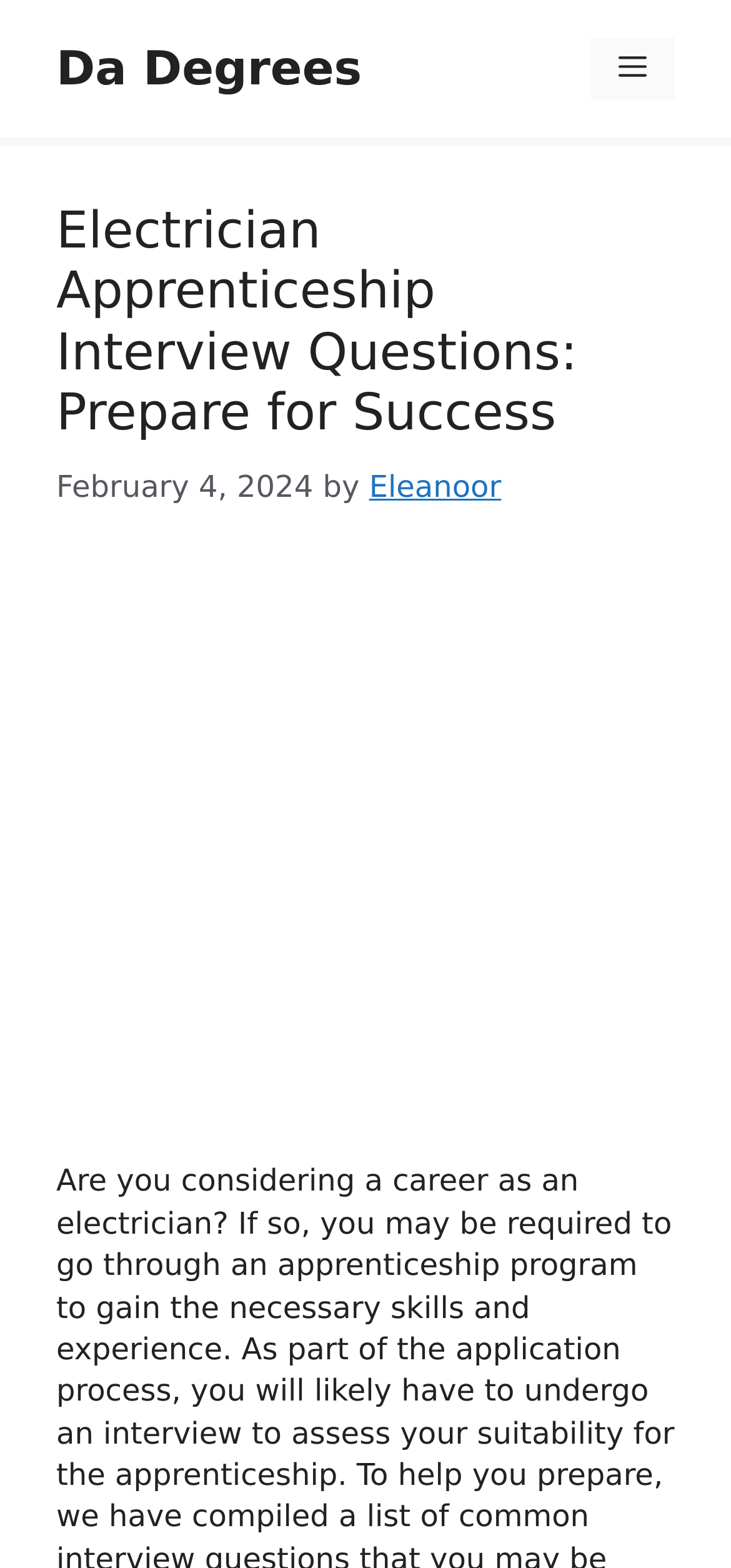Identify and provide the text of the main header on the webpage.

Electrician Apprenticeship Interview Questions: Prepare for Success